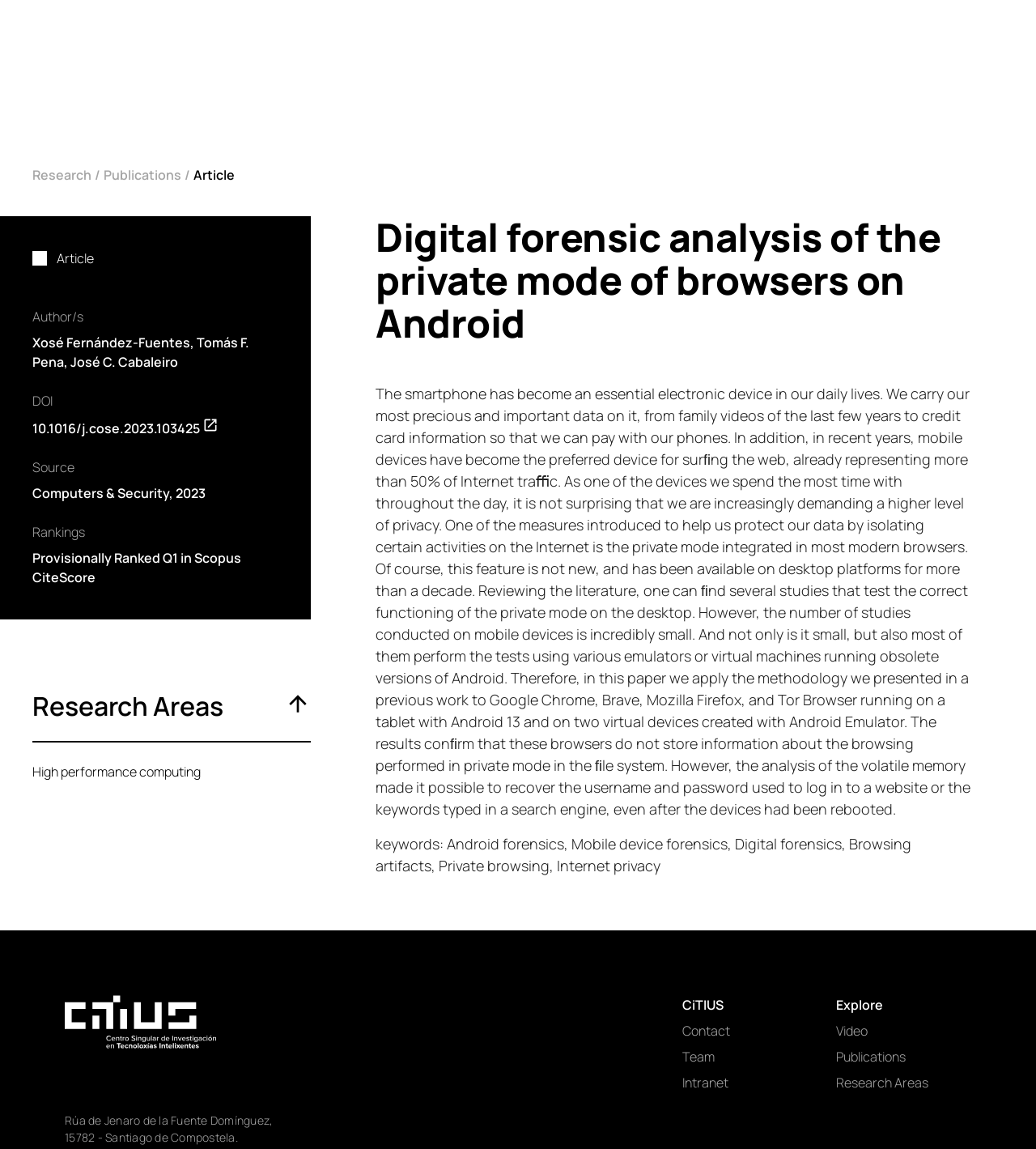Locate the bounding box coordinates of the element that should be clicked to execute the following instruction: "Explore Research Areas".

[0.031, 0.601, 0.3, 0.628]